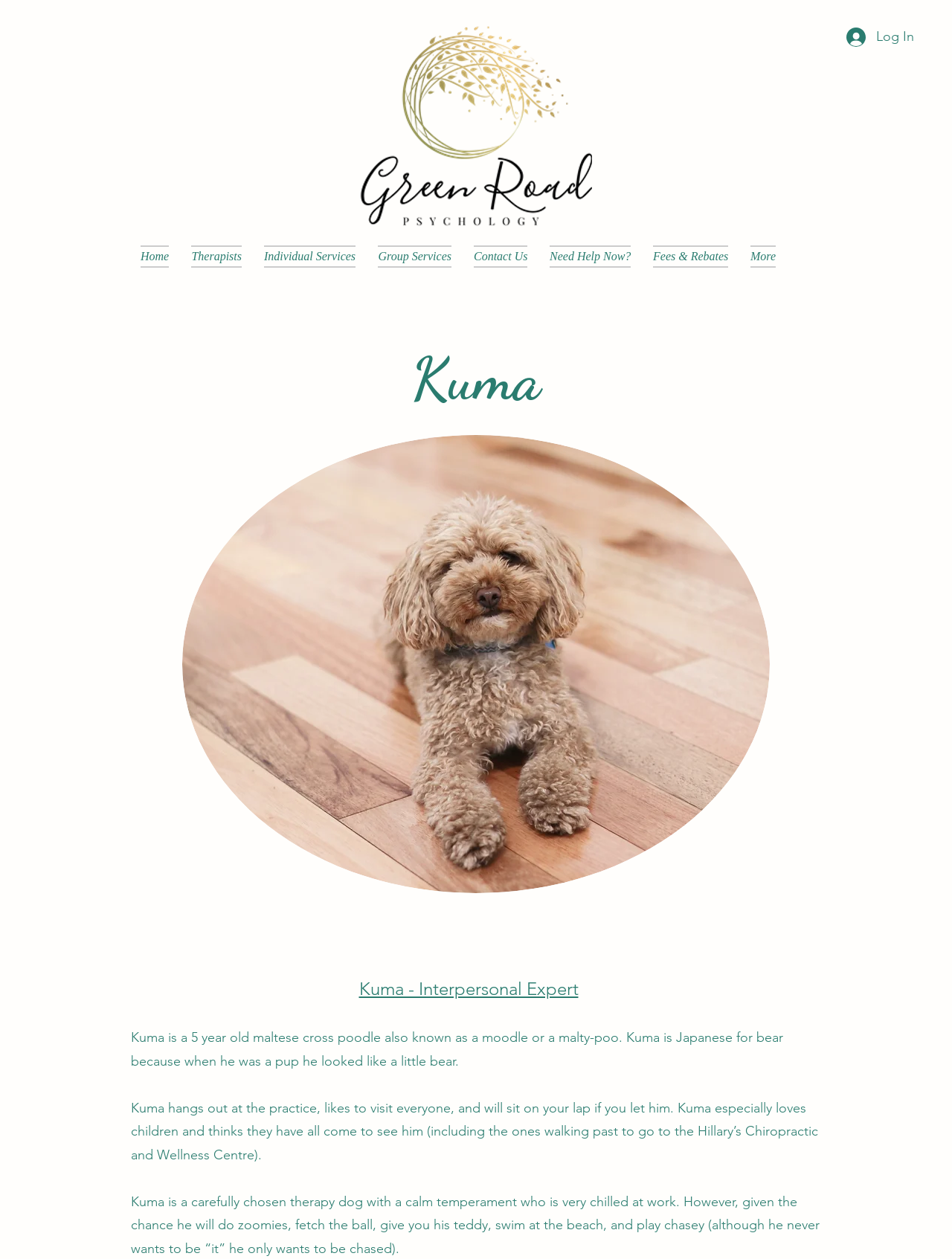Find the bounding box coordinates of the area that needs to be clicked in order to achieve the following instruction: "Click the Log In button". The coordinates should be specified as four float numbers between 0 and 1, i.e., [left, top, right, bottom].

[0.878, 0.017, 0.971, 0.042]